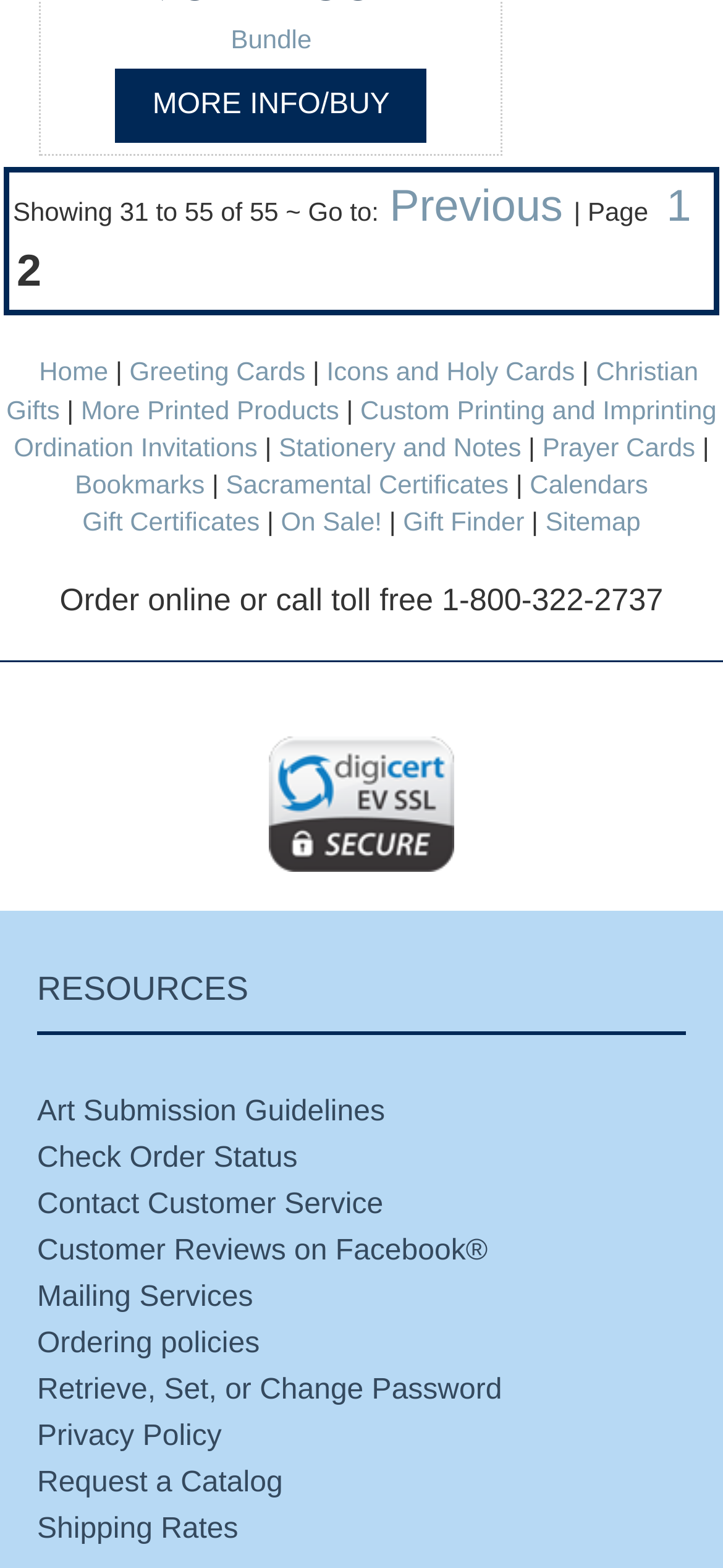What is the previous page link?
Look at the screenshot and provide an in-depth answer.

I found the link 'Previous' with bounding box coordinates [0.534, 0.114, 0.784, 0.151] which suggests that it is the link to the previous page.